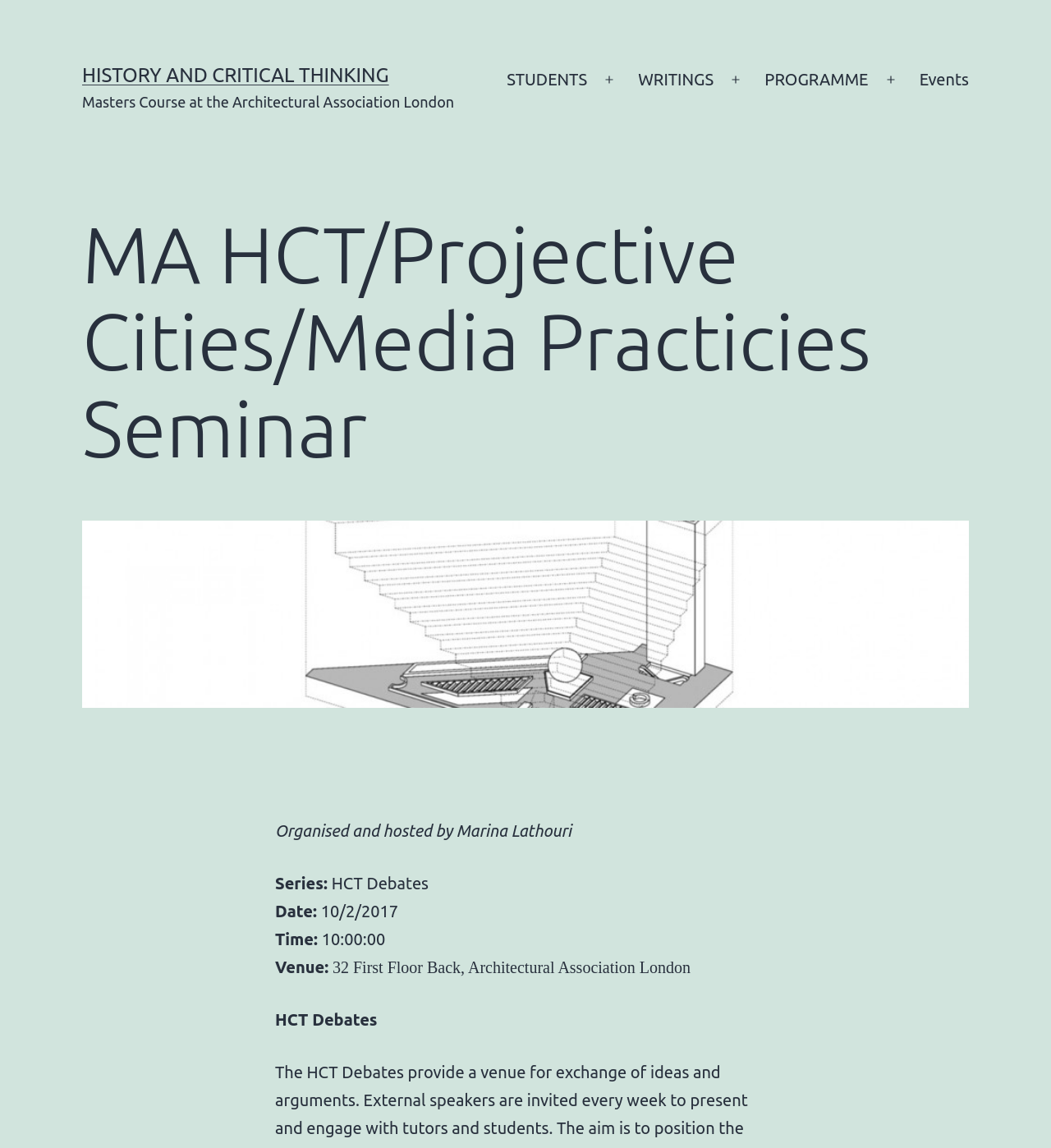Please answer the following question using a single word or phrase: 
What is the date of the event?

10/2/2017